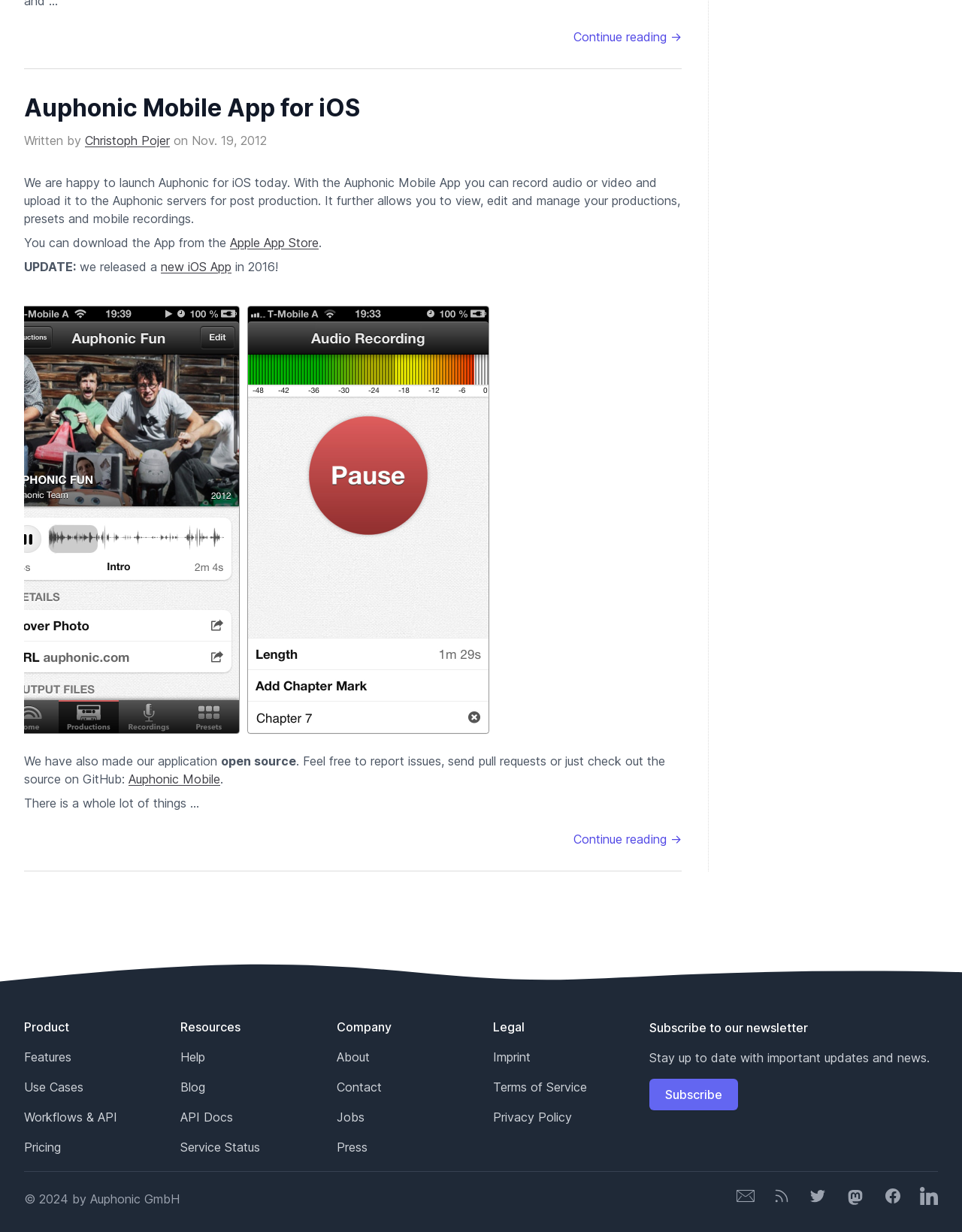Using the webpage screenshot and the element description Auphonic Mobile App for iOS, determine the bounding box coordinates. Specify the coordinates in the format (top-left x, top-left y, bottom-right x, bottom-right y) with values ranging from 0 to 1.

[0.025, 0.076, 0.374, 0.099]